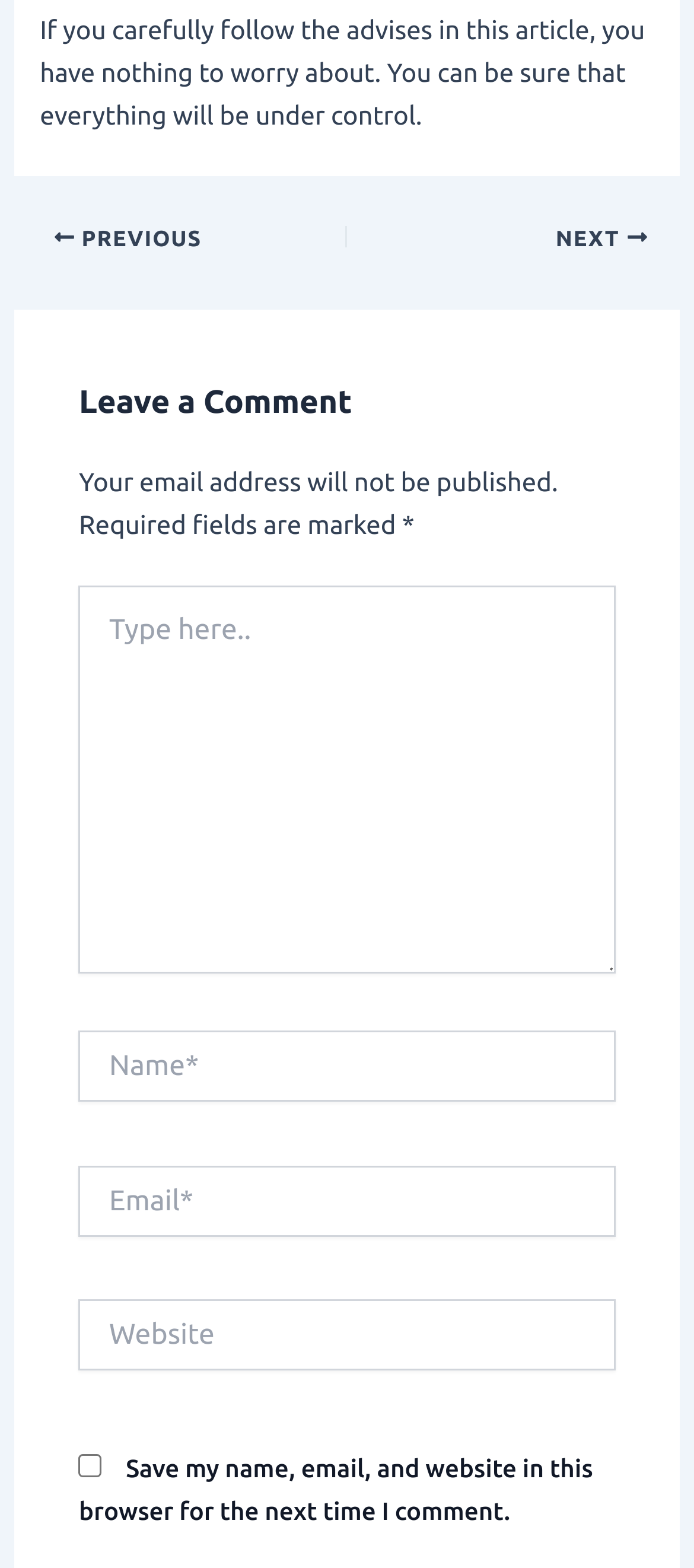Provide the bounding box coordinates of the HTML element described as: "parent_node: Name* name="author" placeholder="Name*"". The bounding box coordinates should be four float numbers between 0 and 1, i.e., [left, top, right, bottom].

[0.114, 0.657, 0.886, 0.703]